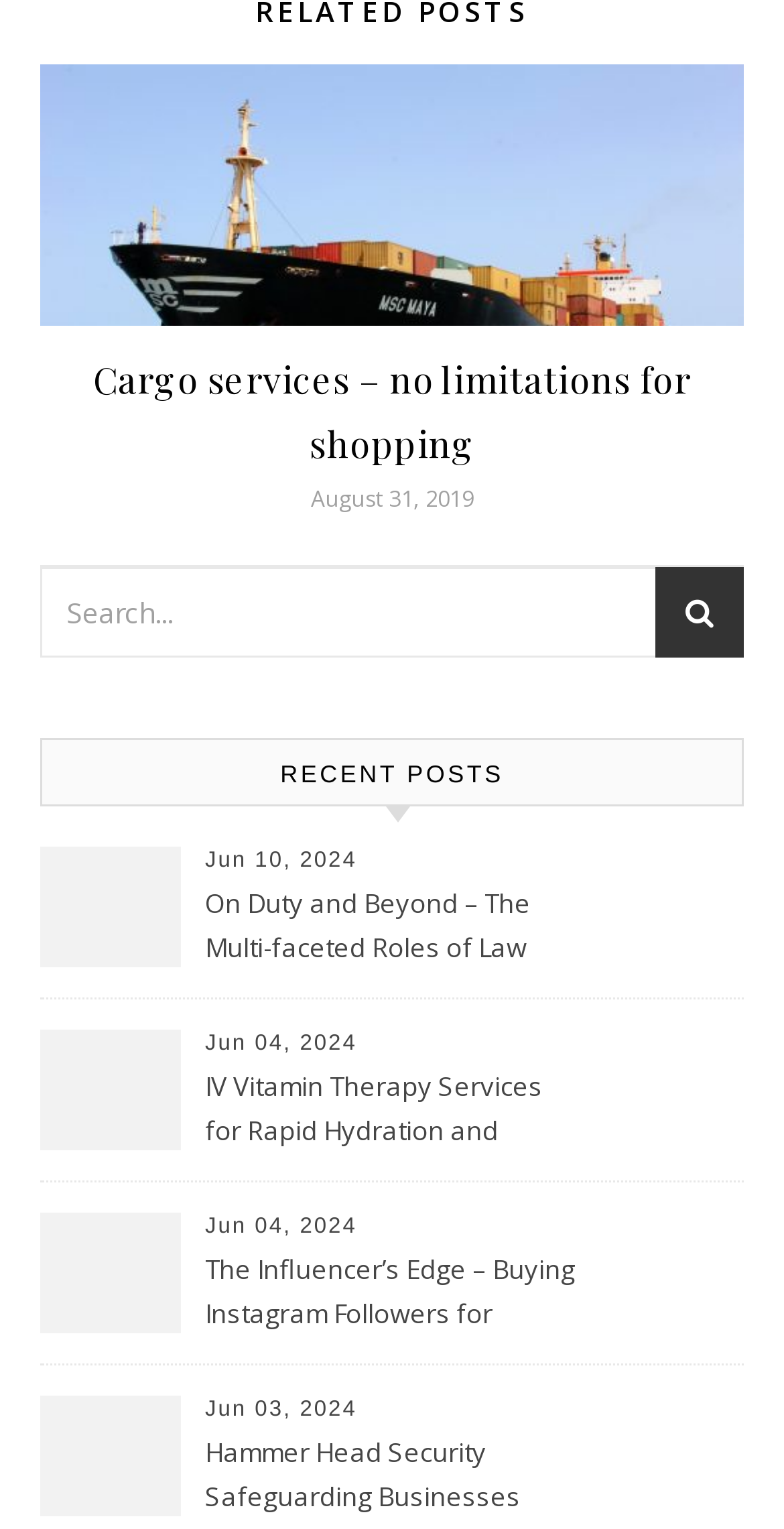Highlight the bounding box coordinates of the element you need to click to perform the following instruction: "click on cargo shipping company."

[0.051, 0.043, 0.949, 0.214]